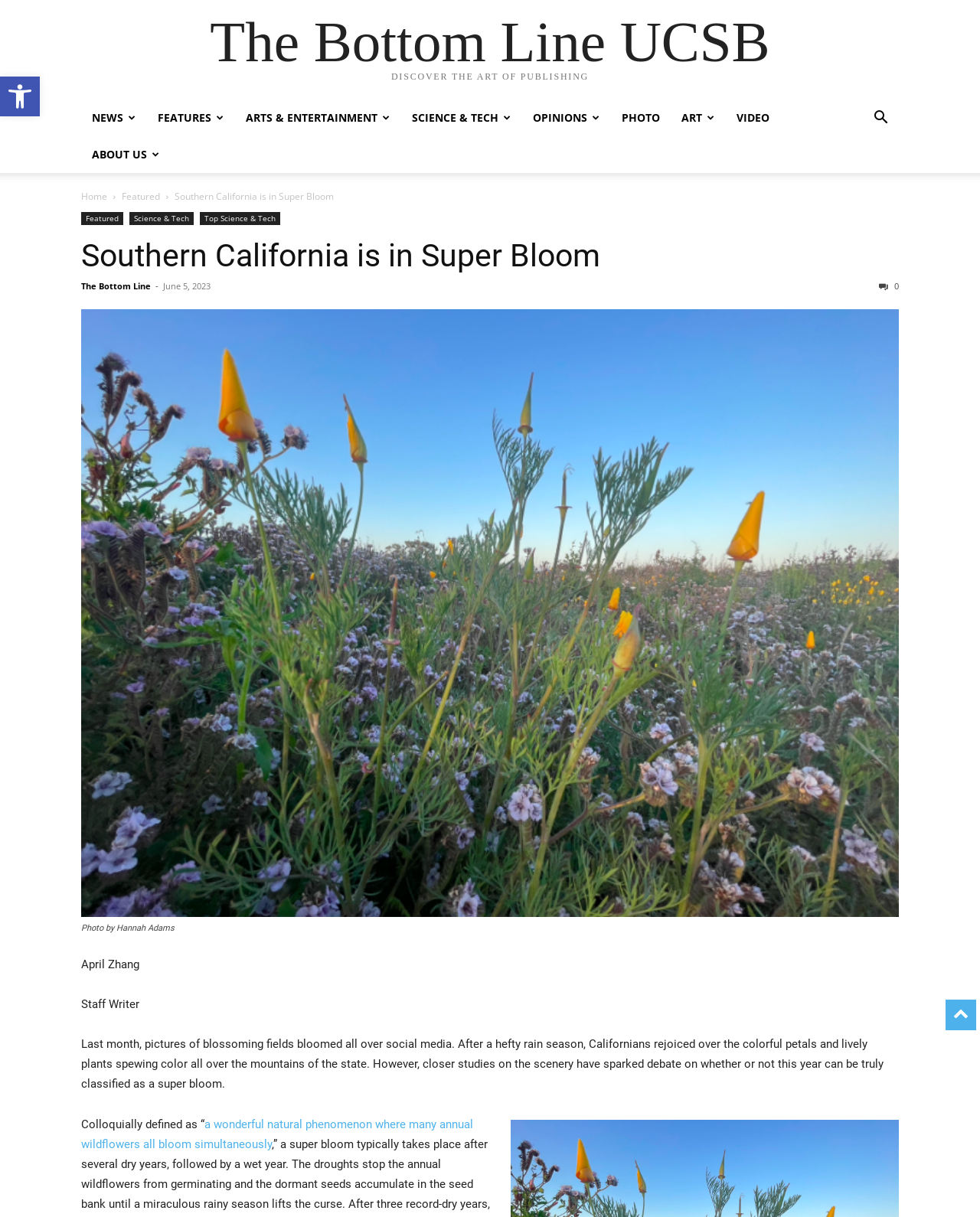Determine the bounding box coordinates of the element's region needed to click to follow the instruction: "Open the 'Accessibility Tools' menu". Provide these coordinates as four float numbers between 0 and 1, formatted as [left, top, right, bottom].

[0.0, 0.063, 0.041, 0.096]